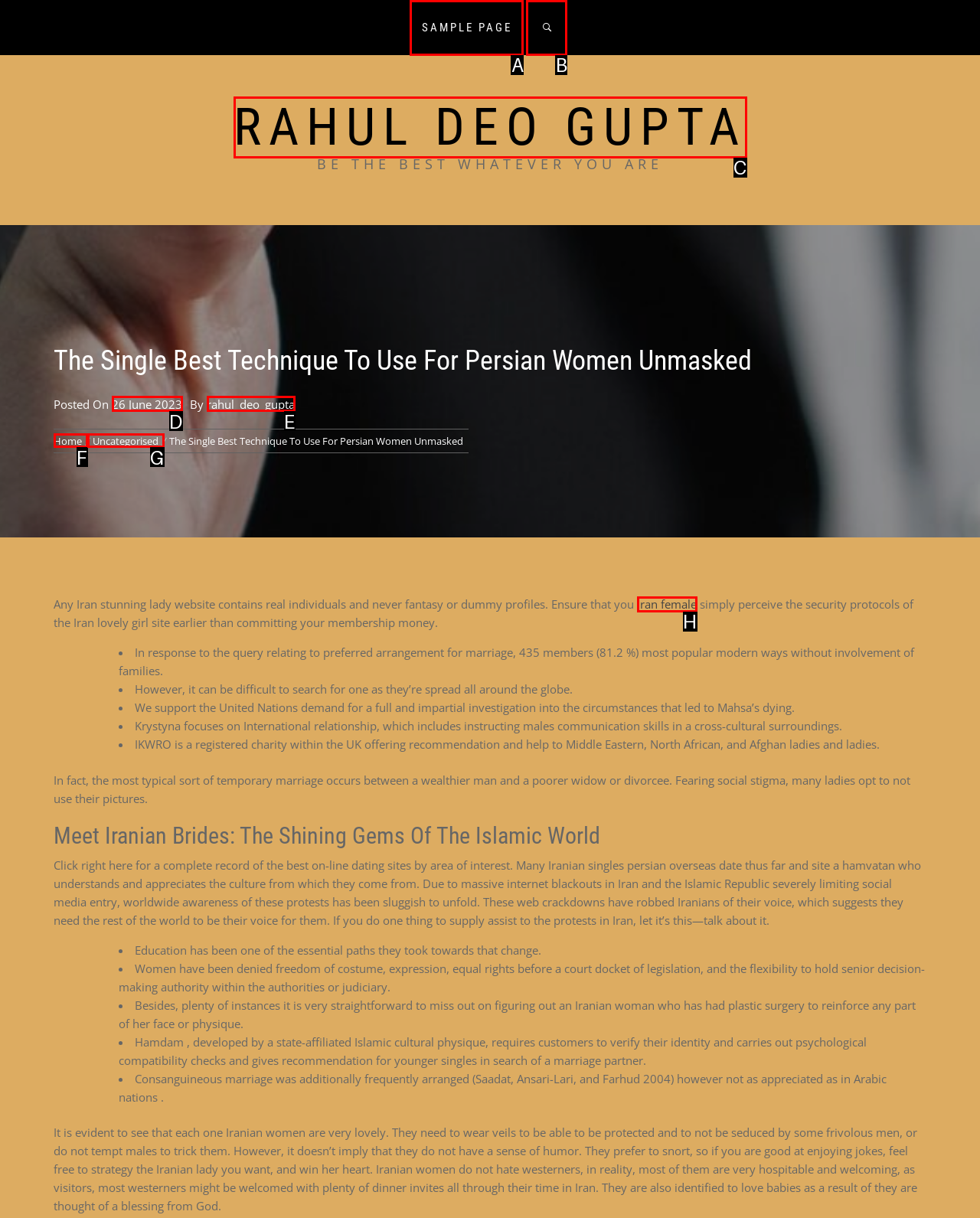Find the option that fits the given description: Sample Page
Answer with the letter representing the correct choice directly.

A